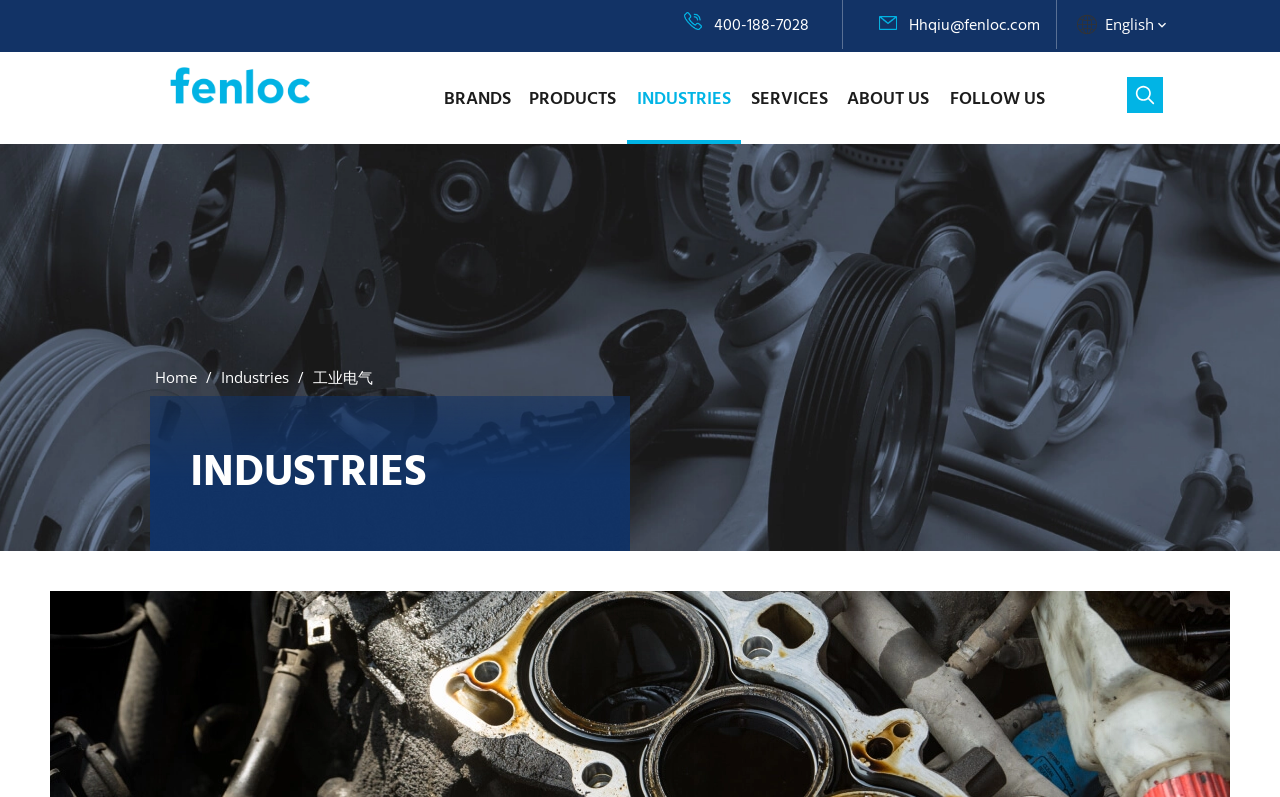Give a detailed explanation of the elements present on the webpage.

The webpage appears to be a company's website, with a prominent logo at the top left corner. Below the logo, there is a horizontal navigation menu with five main categories: "BRANDS", "PRODUCTS", "INDUSTRIES", "SERVICES", and "ABOUT US". Each category has a dropdown menu. To the right of the navigation menu, there is a "FOLLOW US" link.

At the top right corner, there is a language selection option with the text "English". Below it, there is a contact information section with a phone number "400-188-7028" and an email address "Hhqiu@fenloc.com".

In the middle of the page, there is a search bar with a "Hot Keywords:" label and a search button. The search bar is accompanied by a small icon.

On the left side of the page, there is a secondary navigation menu with links to "Home" and "Industries", separated by a slash. Below the secondary navigation menu, there is a heading "INDUSTRIES" with a Chinese subtitle "工业电气".

Overall, the webpage has a simple and organized layout, with a focus on navigation and search functionality.